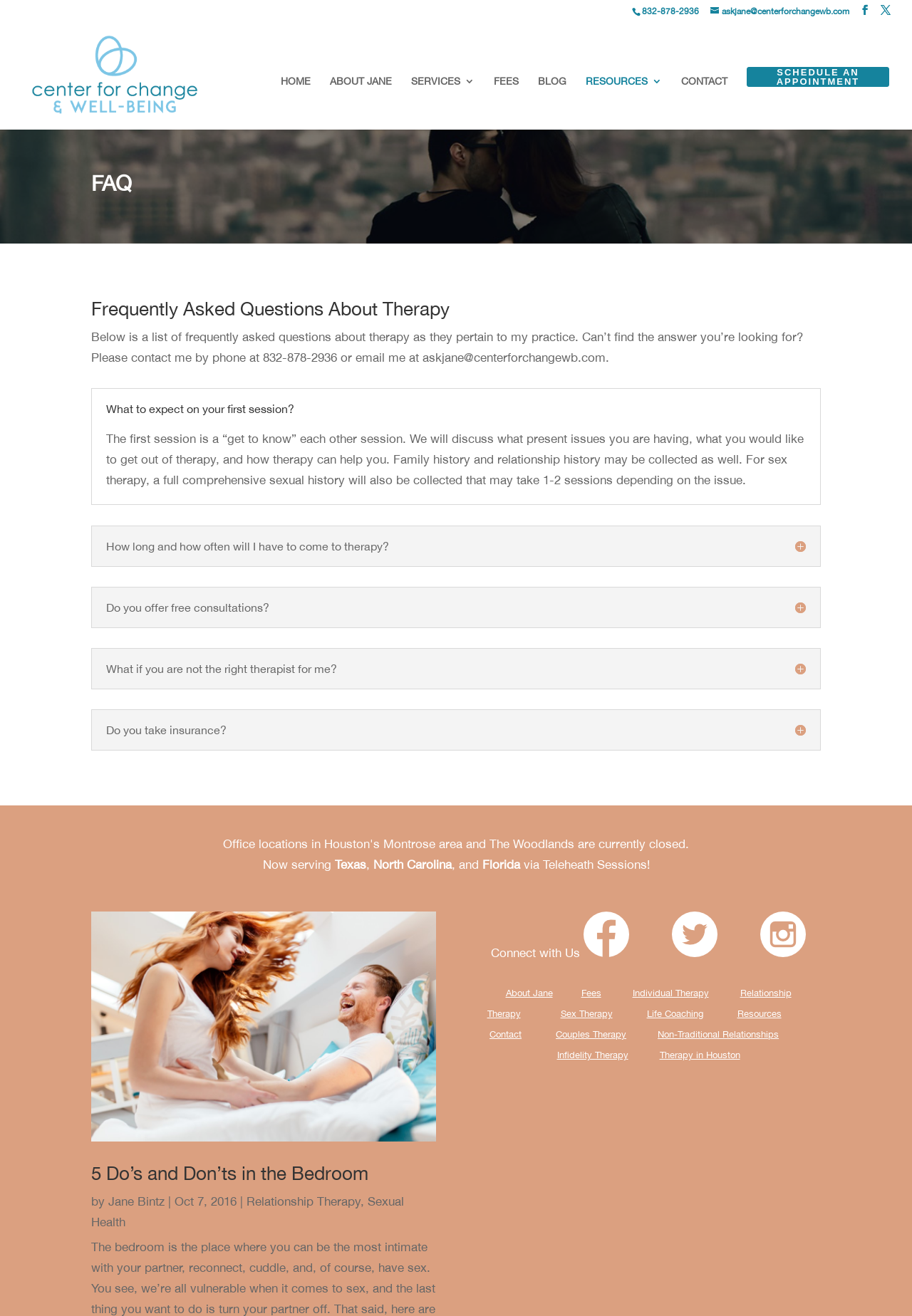What are the social media platforms where Jane can be connected?
Look at the image and respond to the question as thoroughly as possible.

The social media platforms where Jane can be connected can be found at the bottom of the webpage, in the link elements that say 'facebook-ccwb' and 'twitter-ccwb', which are located next to each other.